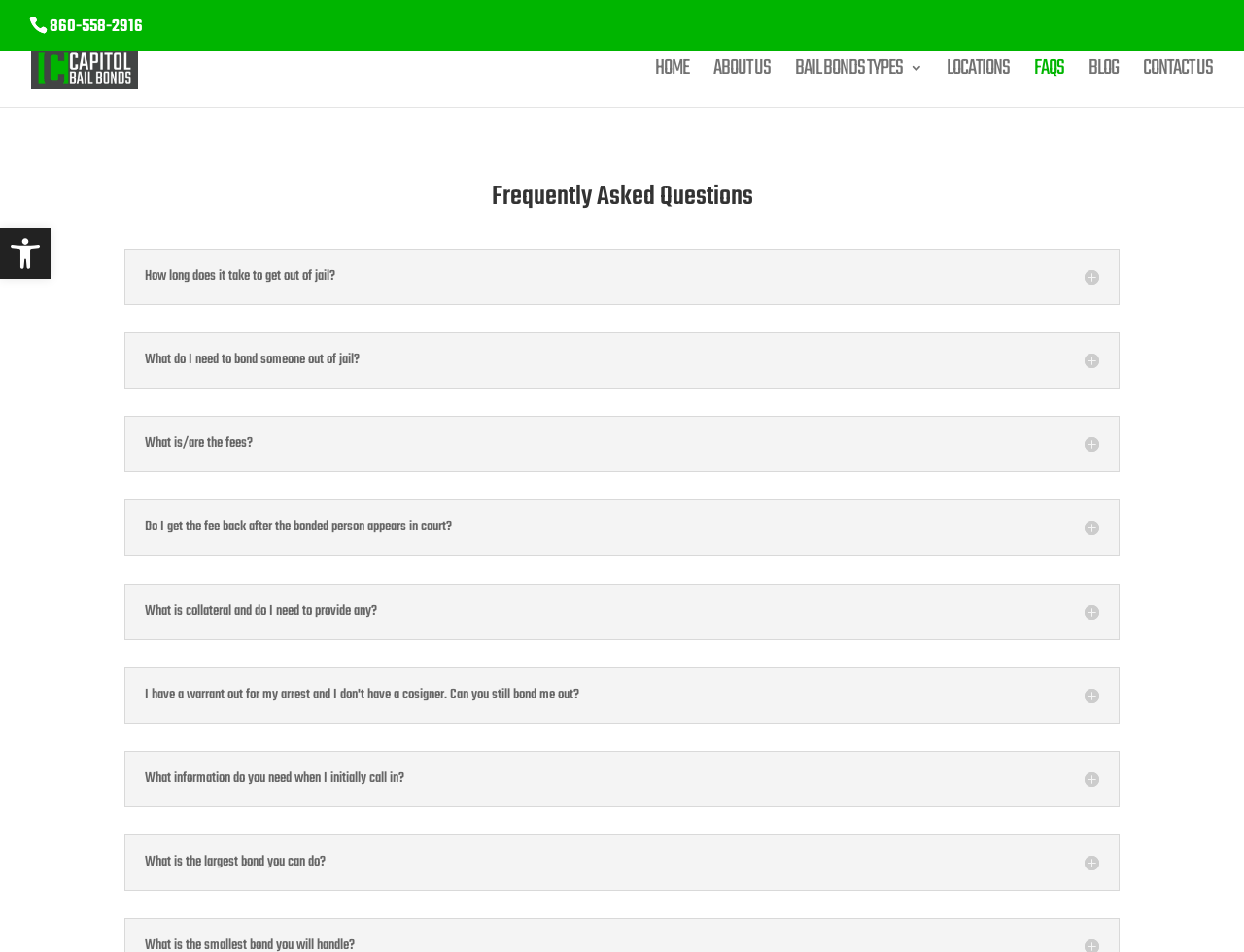Determine the bounding box coordinates of the area to click in order to meet this instruction: "Click on 'FAQS'".

[0.831, 0.064, 0.855, 0.112]